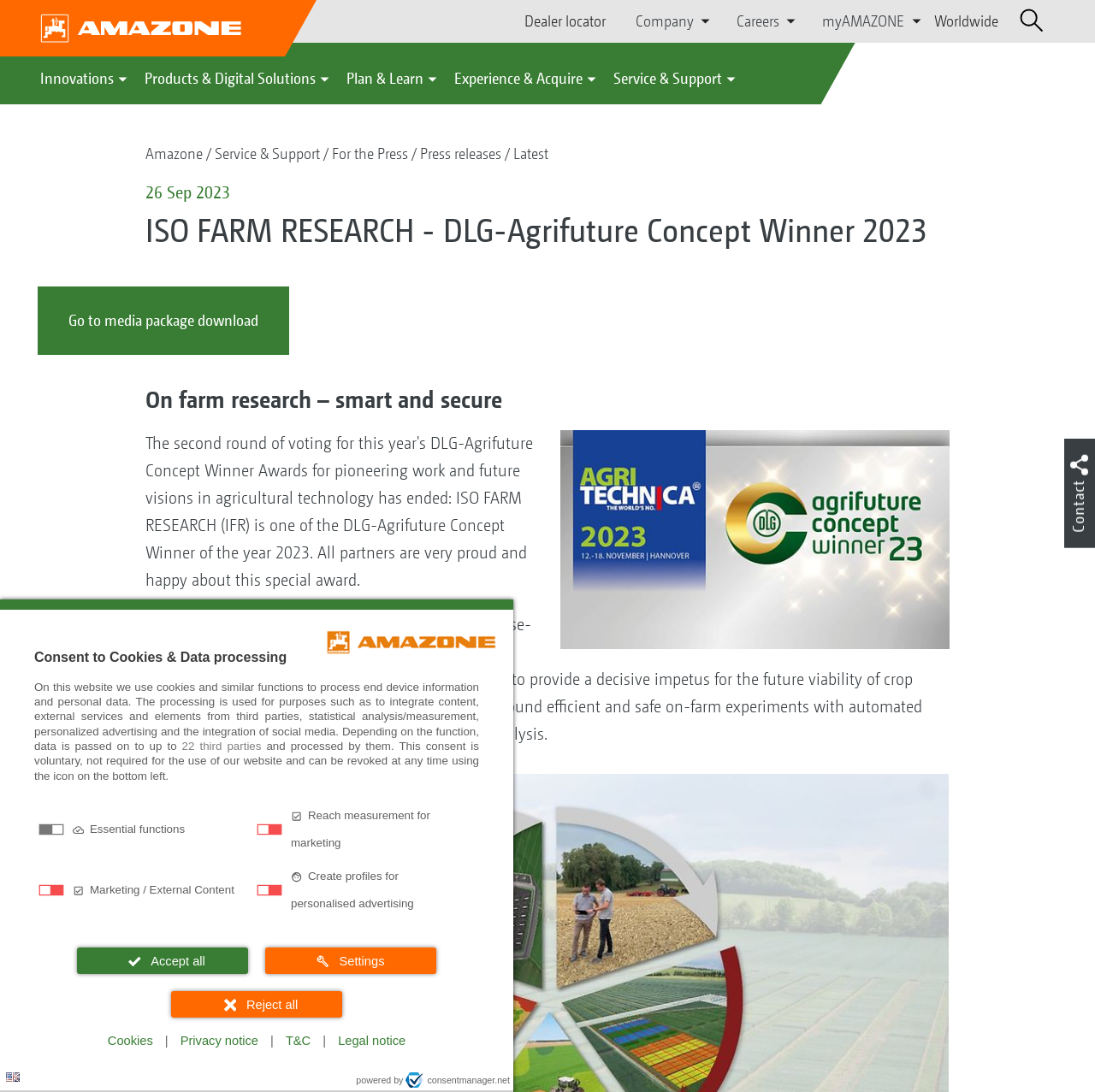Please find and report the primary heading text from the webpage.

ISO FARM RESEARCH - DLG-Agrifuture Concept Winner 2023